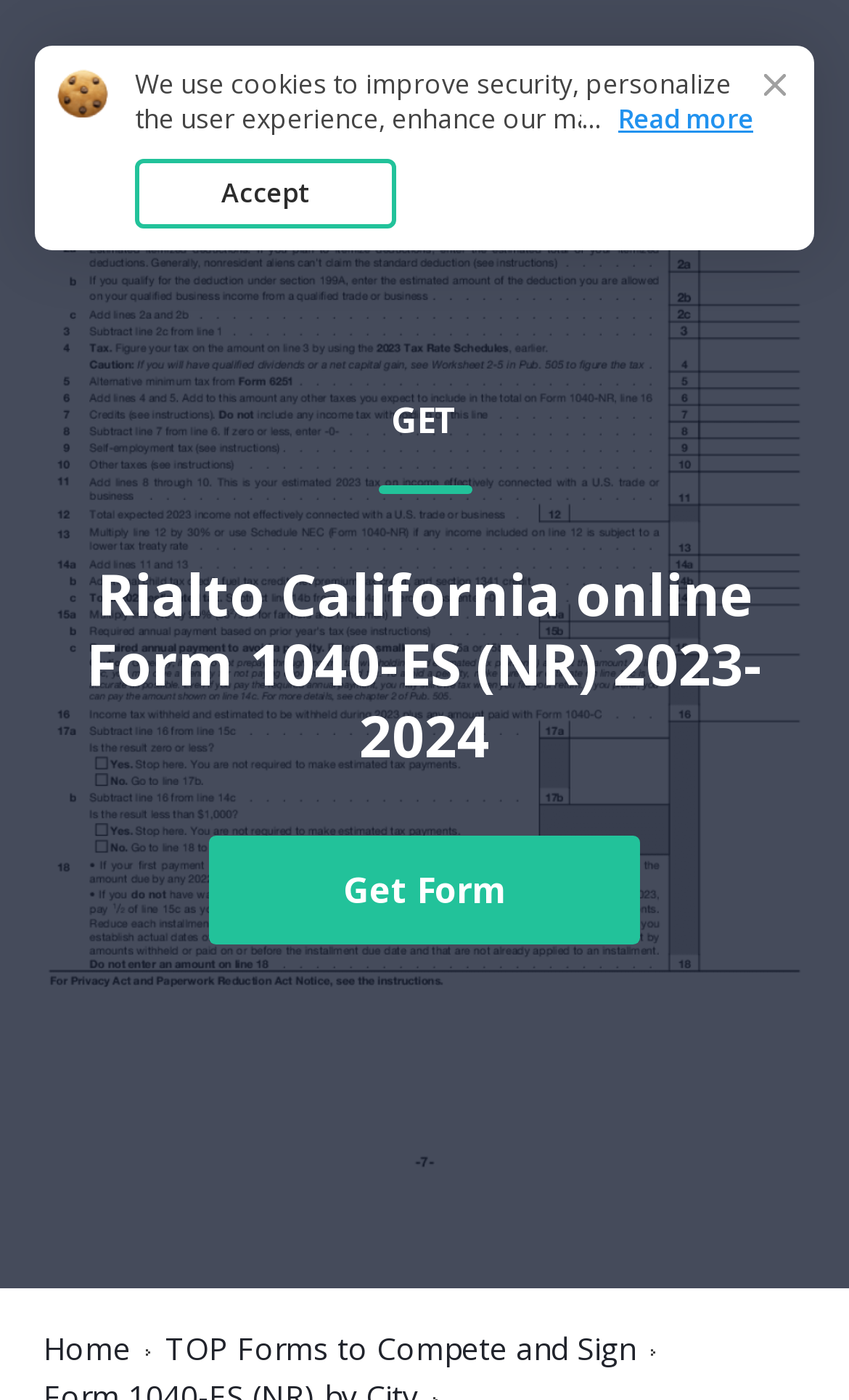What year's form is available on this webpage?
Please ensure your answer to the question is detailed and covers all necessary aspects.

The year of the form available on this webpage is indicated by the heading 'Rialto California online Form 1040-ES (NR) 2023-2024', which suggests that the form is for the 2023-2024 period.